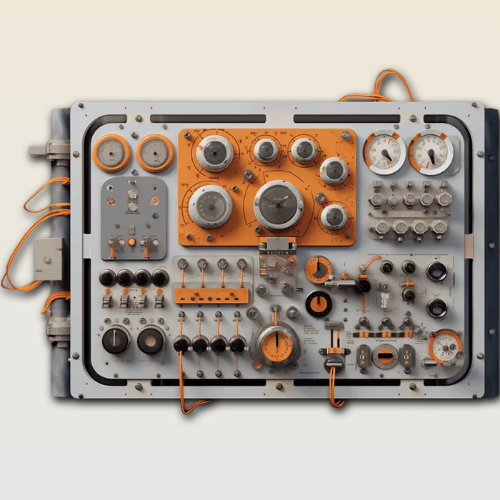What type of parameters are being measured?
Please answer using one word or phrase, based on the screenshot.

Various